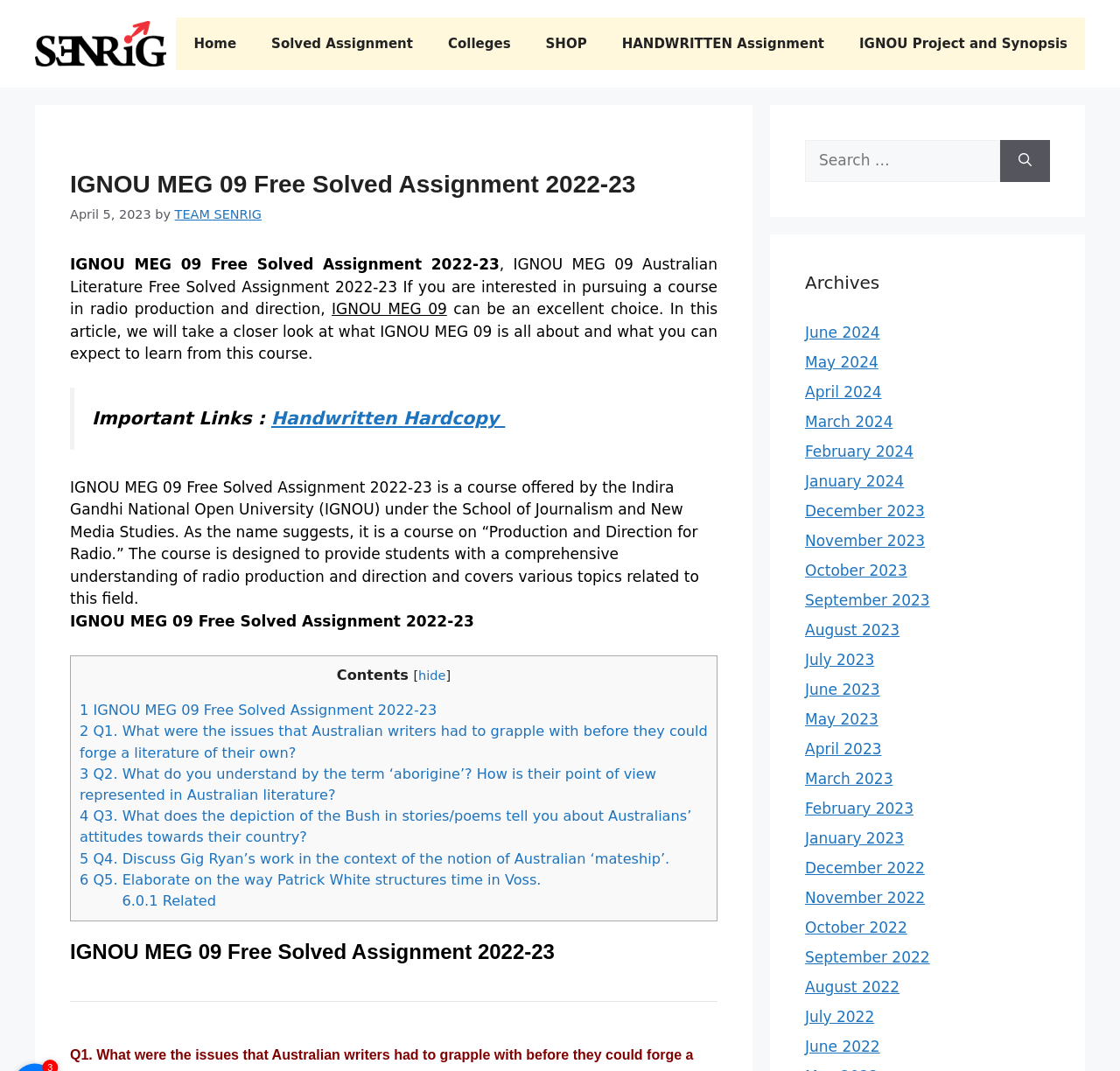Predict the bounding box coordinates of the area that should be clicked to accomplish the following instruction: "View IGNOU MEG 09 Free Solved Assignment 2022-23". The bounding box coordinates should consist of four float numbers between 0 and 1, i.e., [left, top, right, bottom].

[0.062, 0.239, 0.446, 0.255]